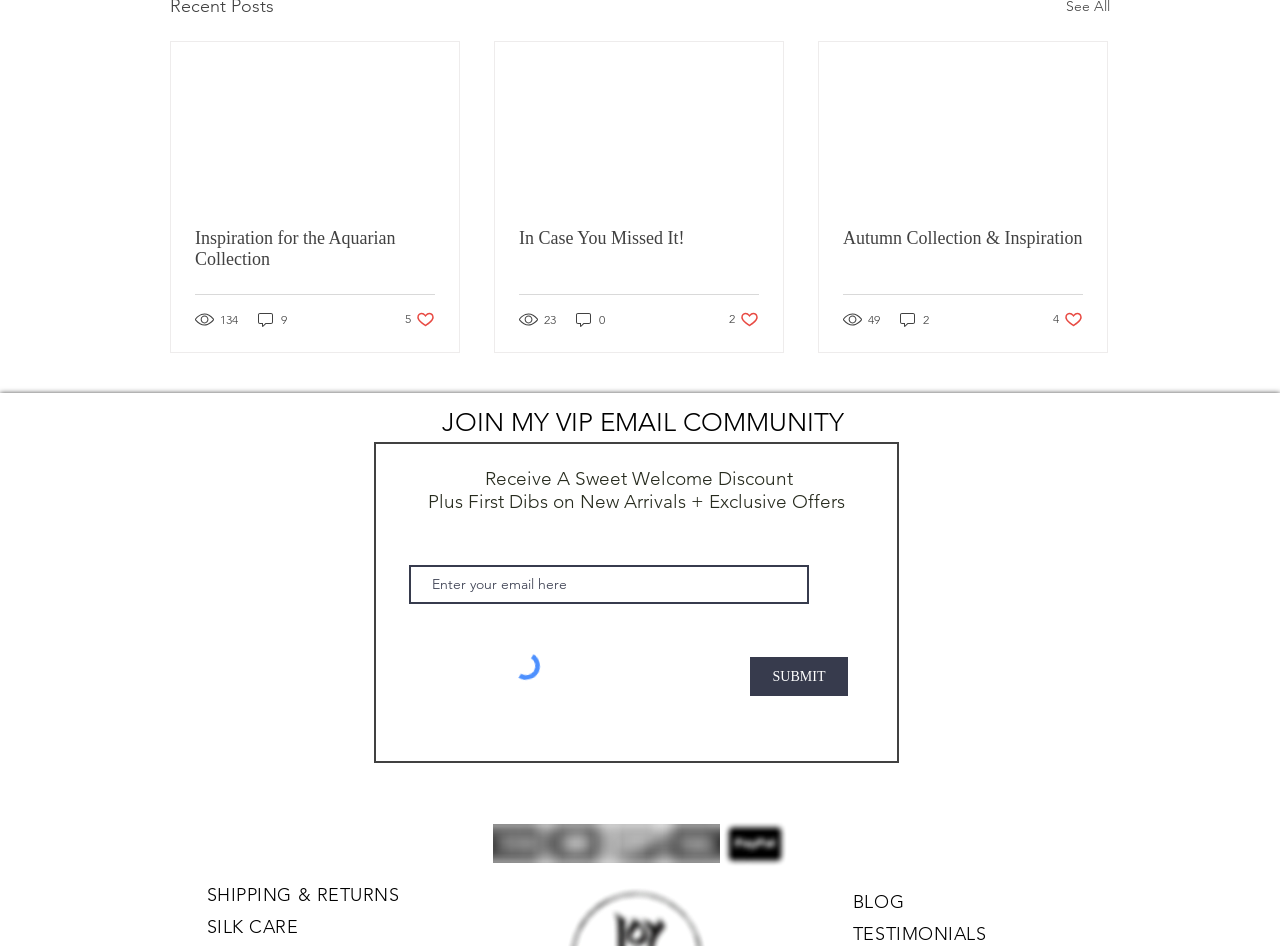Please locate the clickable area by providing the bounding box coordinates to follow this instruction: "Visit 'BLOG'".

[0.666, 0.943, 0.706, 0.964]